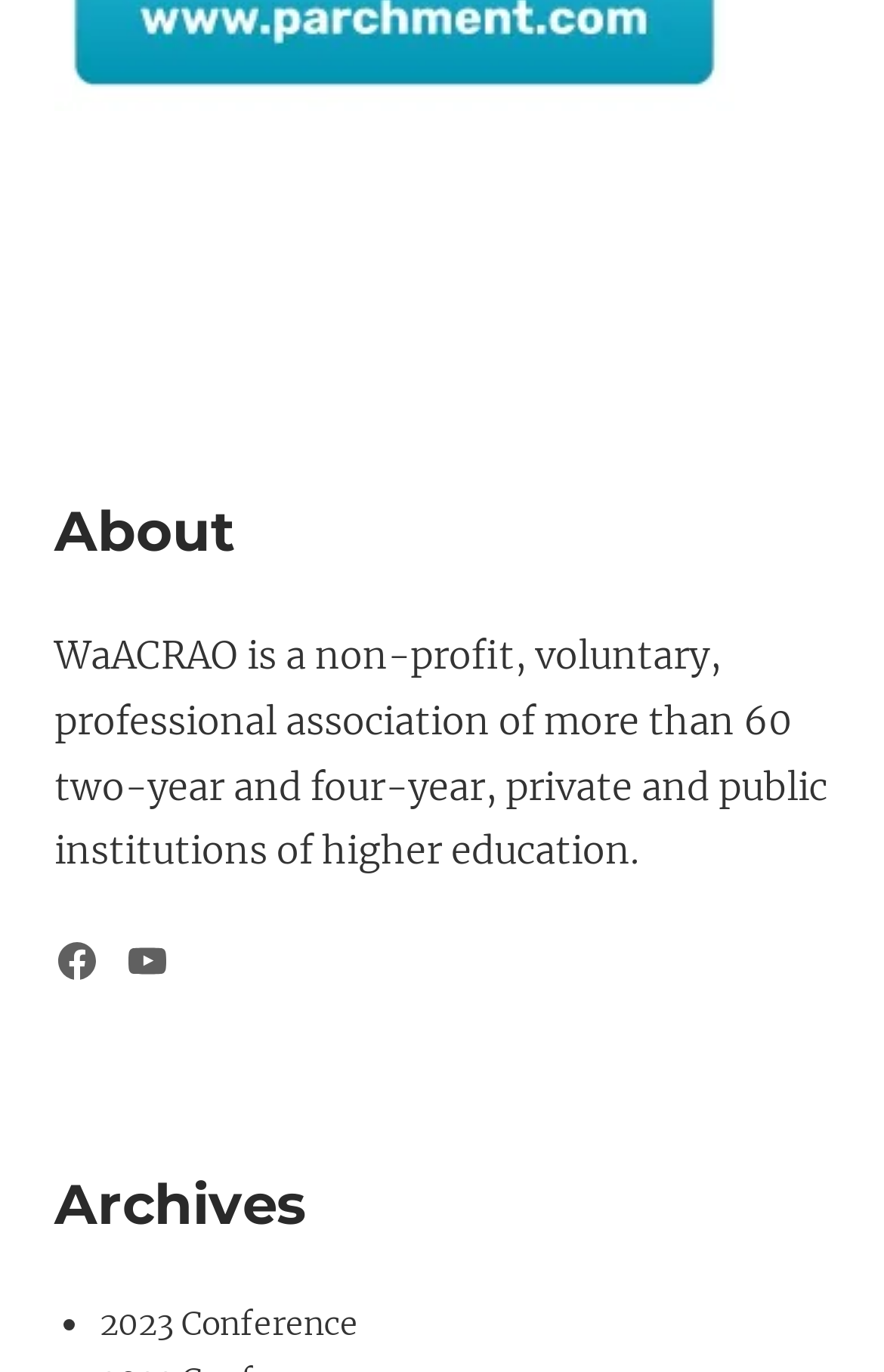What is the topic of the archives section?
Using the information presented in the image, please offer a detailed response to the question.

The topic of the archives section can be found in the link element which states '2023 Conference', located below the 'Archives' heading.